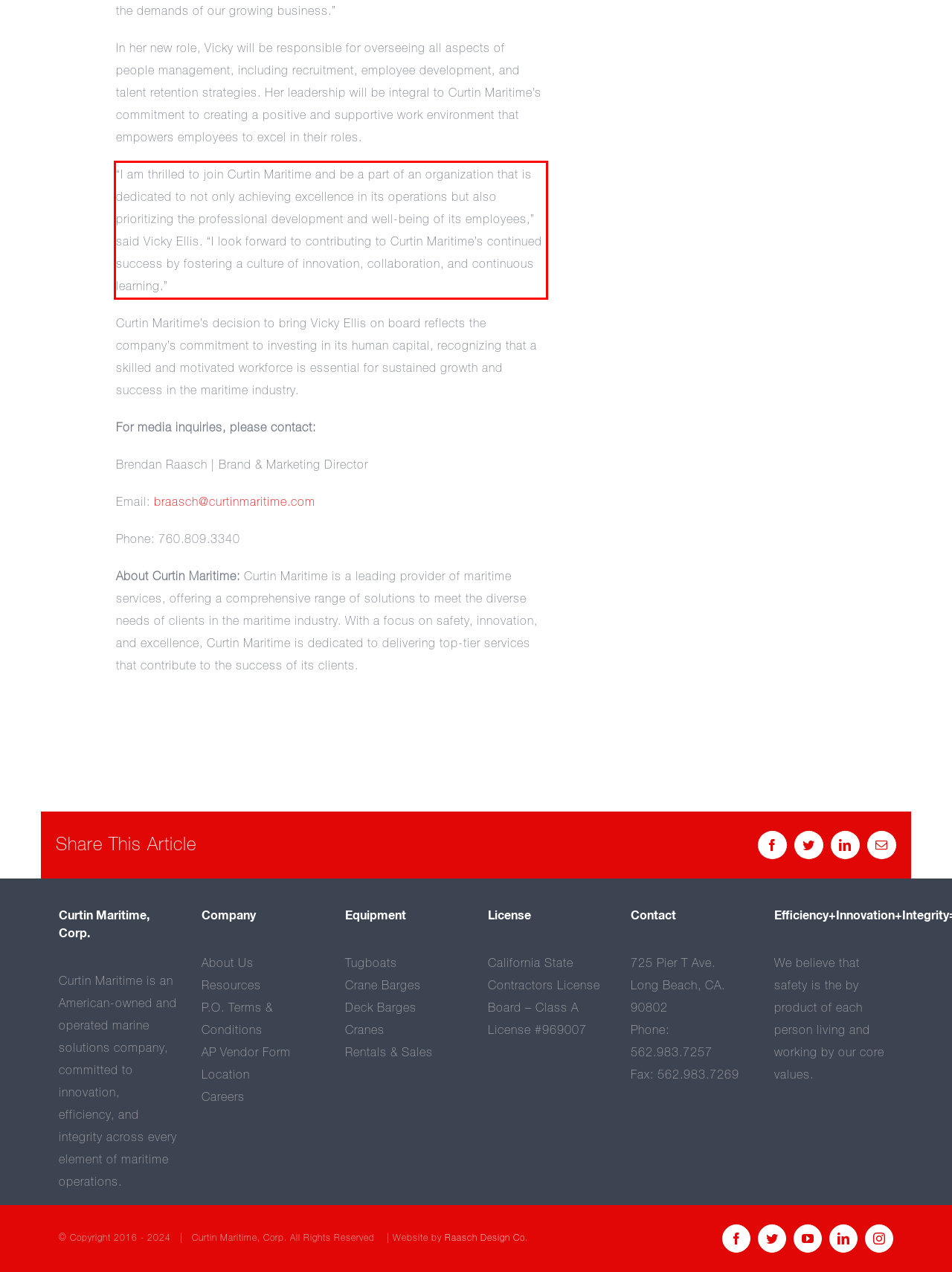Given a screenshot of a webpage with a red bounding box, please identify and retrieve the text inside the red rectangle.

“I am thrilled to join Curtin Maritime and be a part of an organization that is dedicated to not only achieving excellence in its operations but also prioritizing the professional development and well-being of its employees,” said Vicky Ellis. “I look forward to contributing to Curtin Maritime’s continued success by fostering a culture of innovation, collaboration, and continuous learning.”